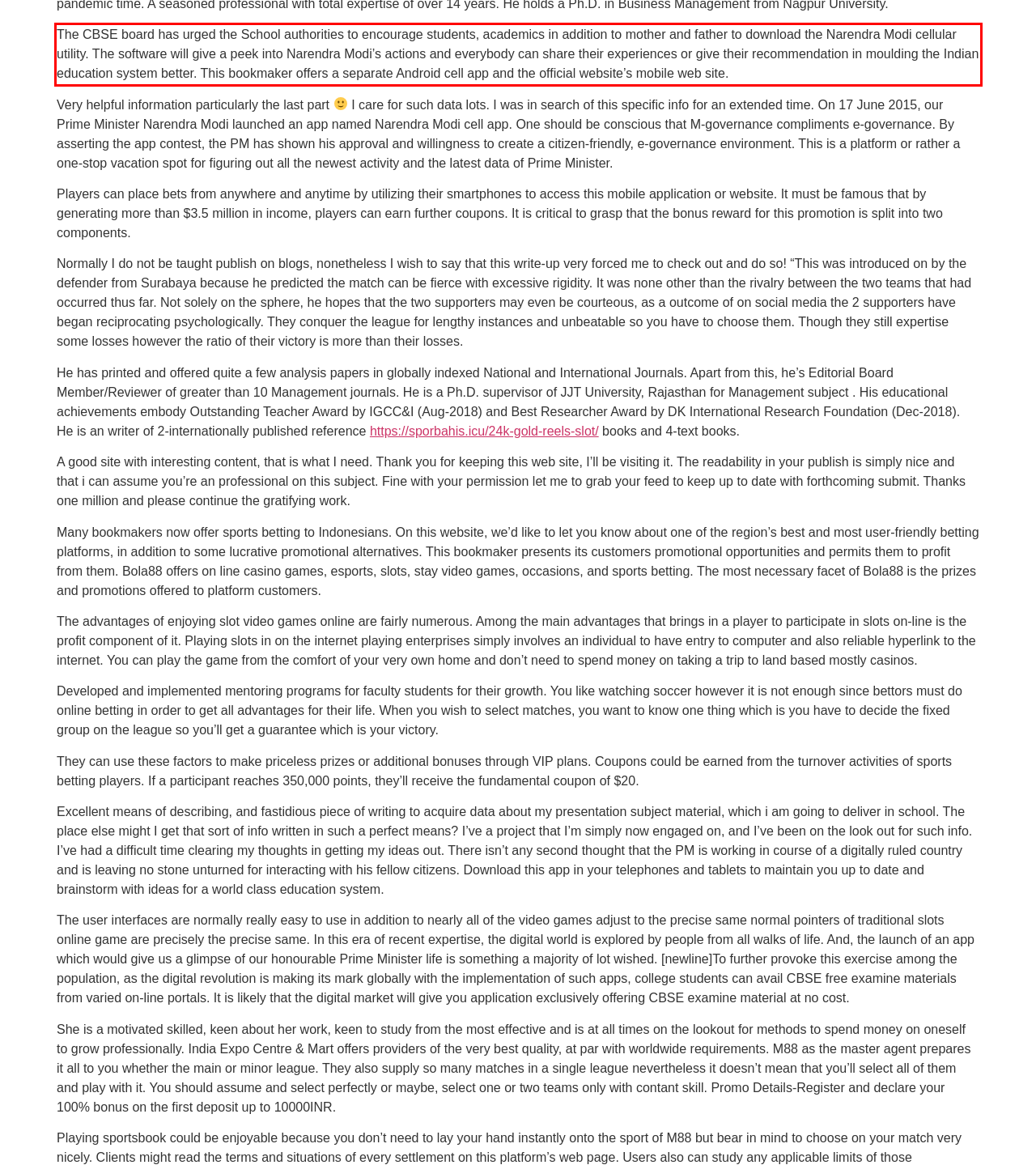Extract and provide the text found inside the red rectangle in the screenshot of the webpage.

The CBSE board has urged the School authorities to encourage students, academics in addition to mother and father to download the Narendra Modi cellular utility. The software will give a peek into Narendra Modi’s actions and everybody can share their experiences or give their recommendation in moulding the Indian education system better. This bookmaker offers a separate Android cell app and the official website’s mobile web site.